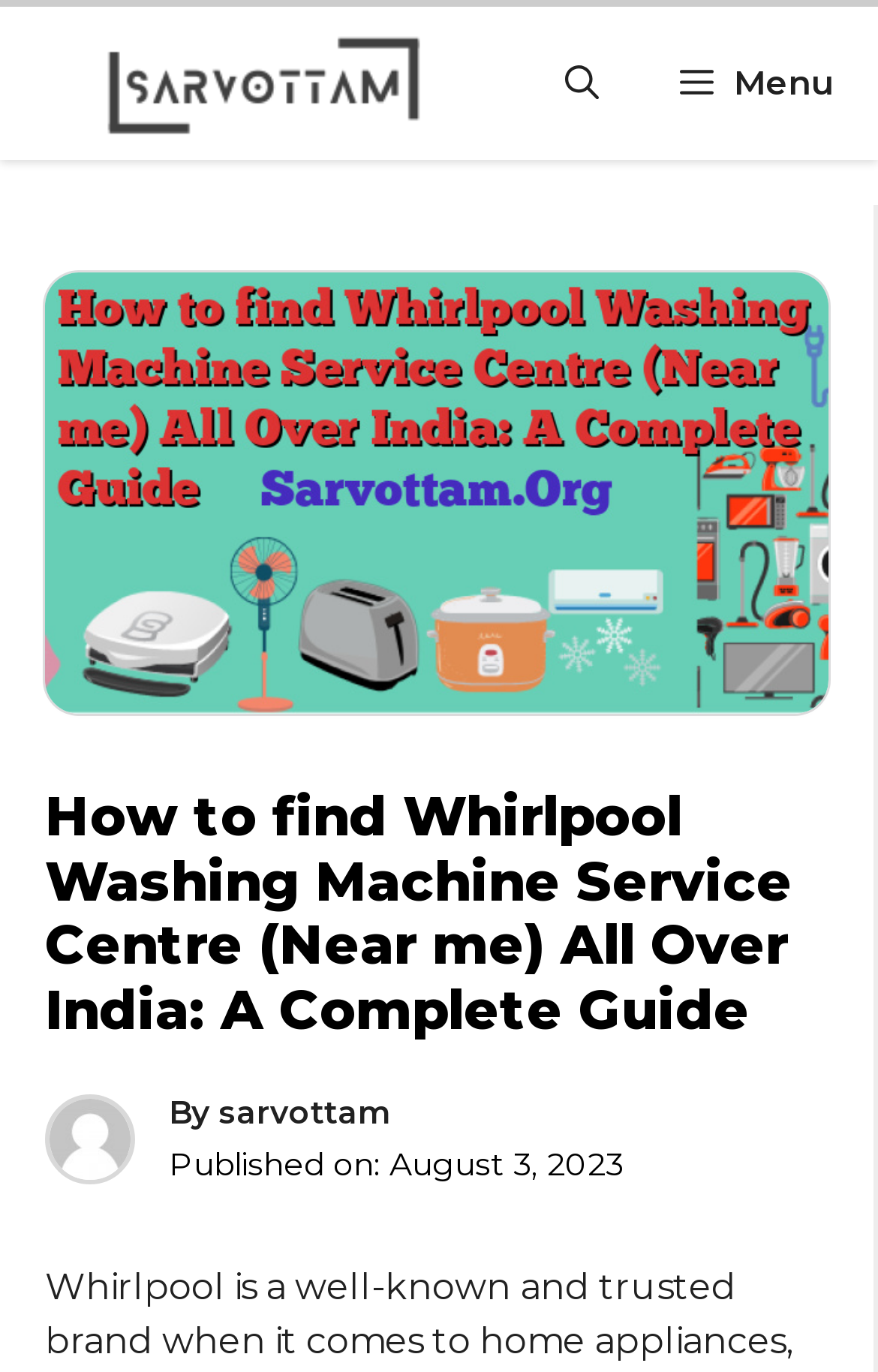What brand of washing machine is discussed?
Utilize the information in the image to give a detailed answer to the question.

The webpage is about finding a service center for Whirlpool washing machines, which indicates that the brand being discussed is Whirlpool.